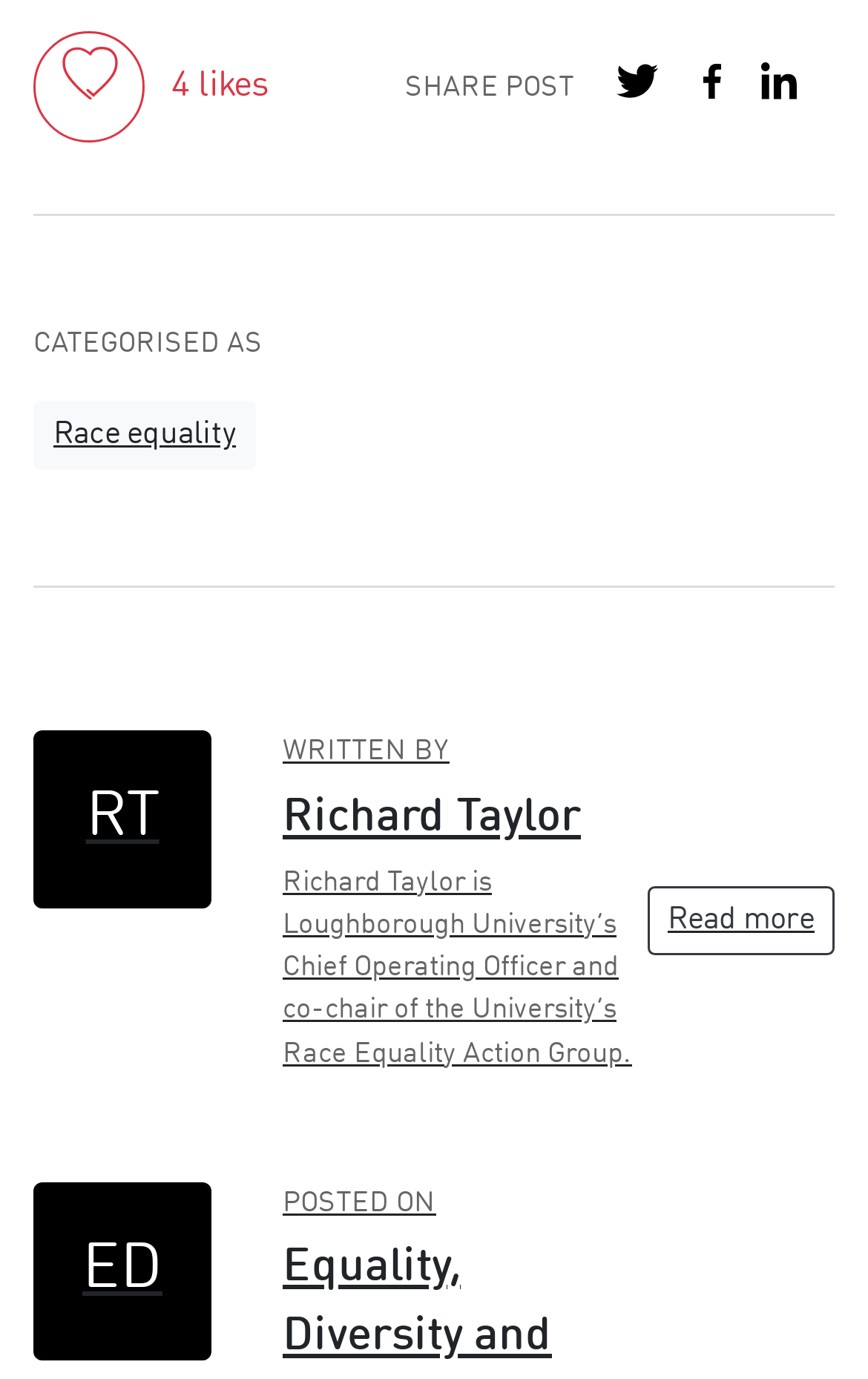Look at the image and give a detailed response to the following question: What is the name of the author of the article?

I found the author's name by looking at the text that starts with 'RT Richard Taylor WRITTEN BY Richard Taylor', which clearly indicates that Richard Taylor is the author of the article.